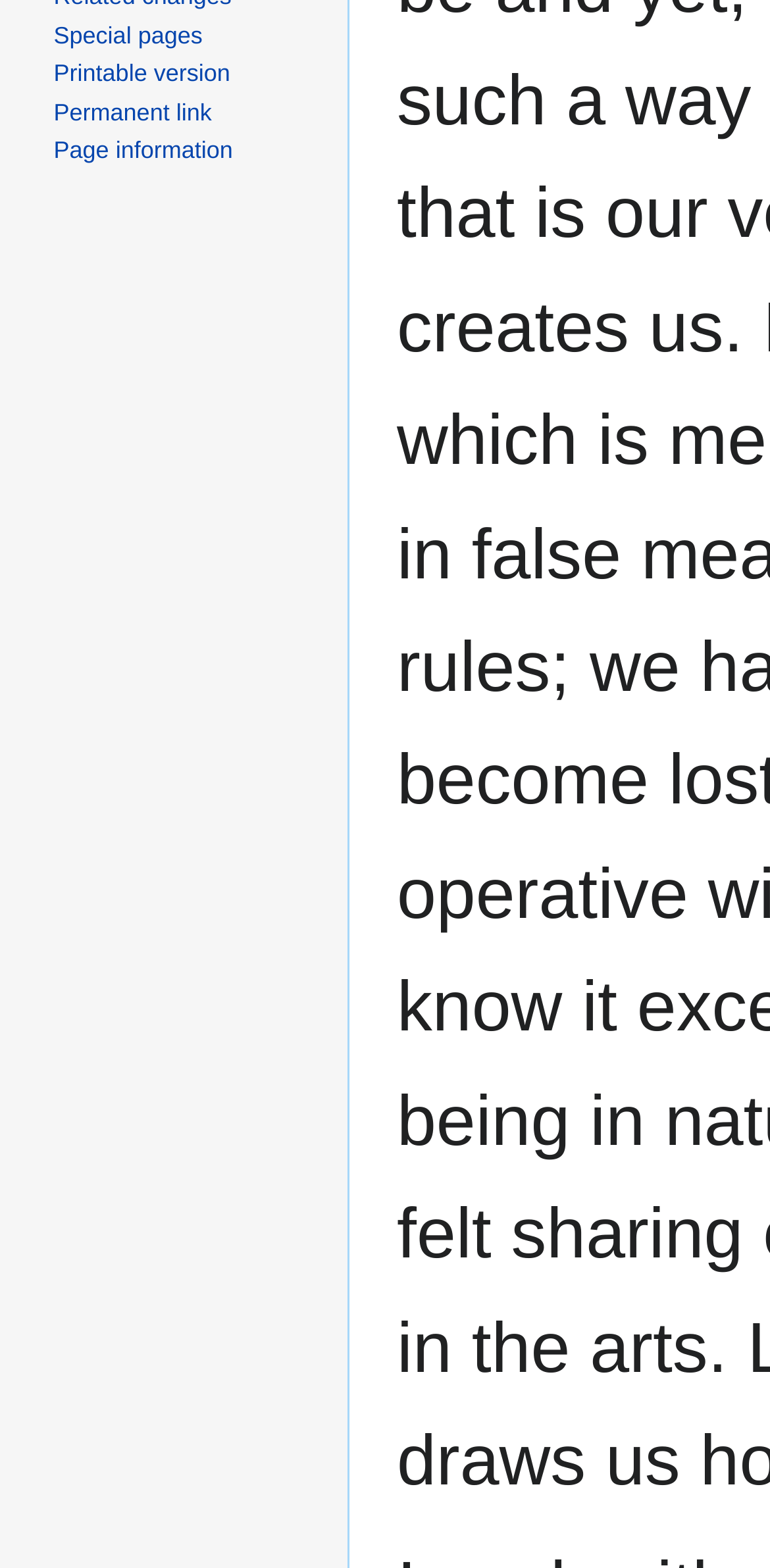Provide the bounding box coordinates of the HTML element this sentence describes: "Printable version".

[0.07, 0.038, 0.299, 0.056]